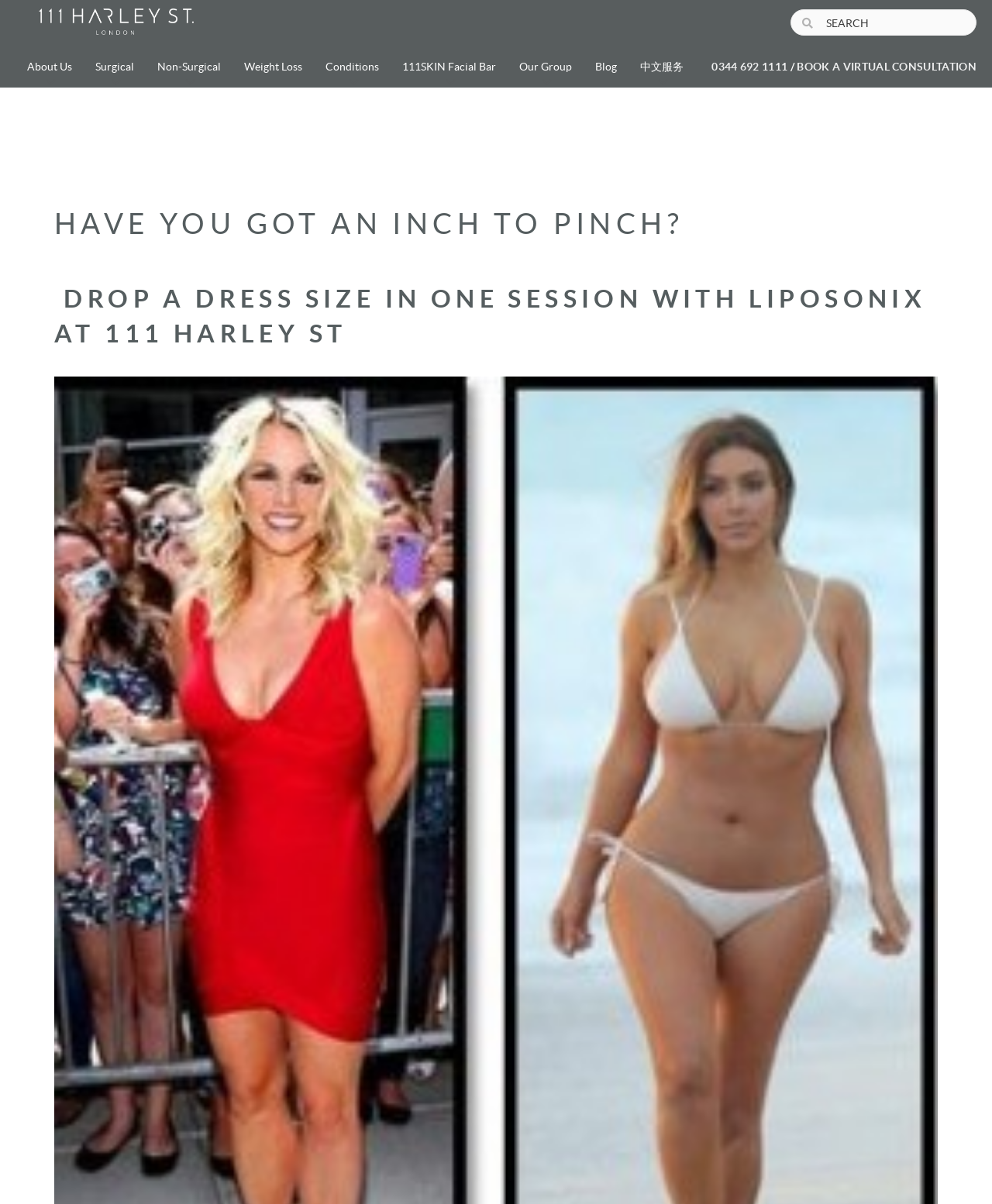Please identify the bounding box coordinates of the region to click in order to complete the given instruction: "Explore non-surgical treatments". The coordinates should be four float numbers between 0 and 1, i.e., [left, top, right, bottom].

[0.147, 0.038, 0.234, 0.073]